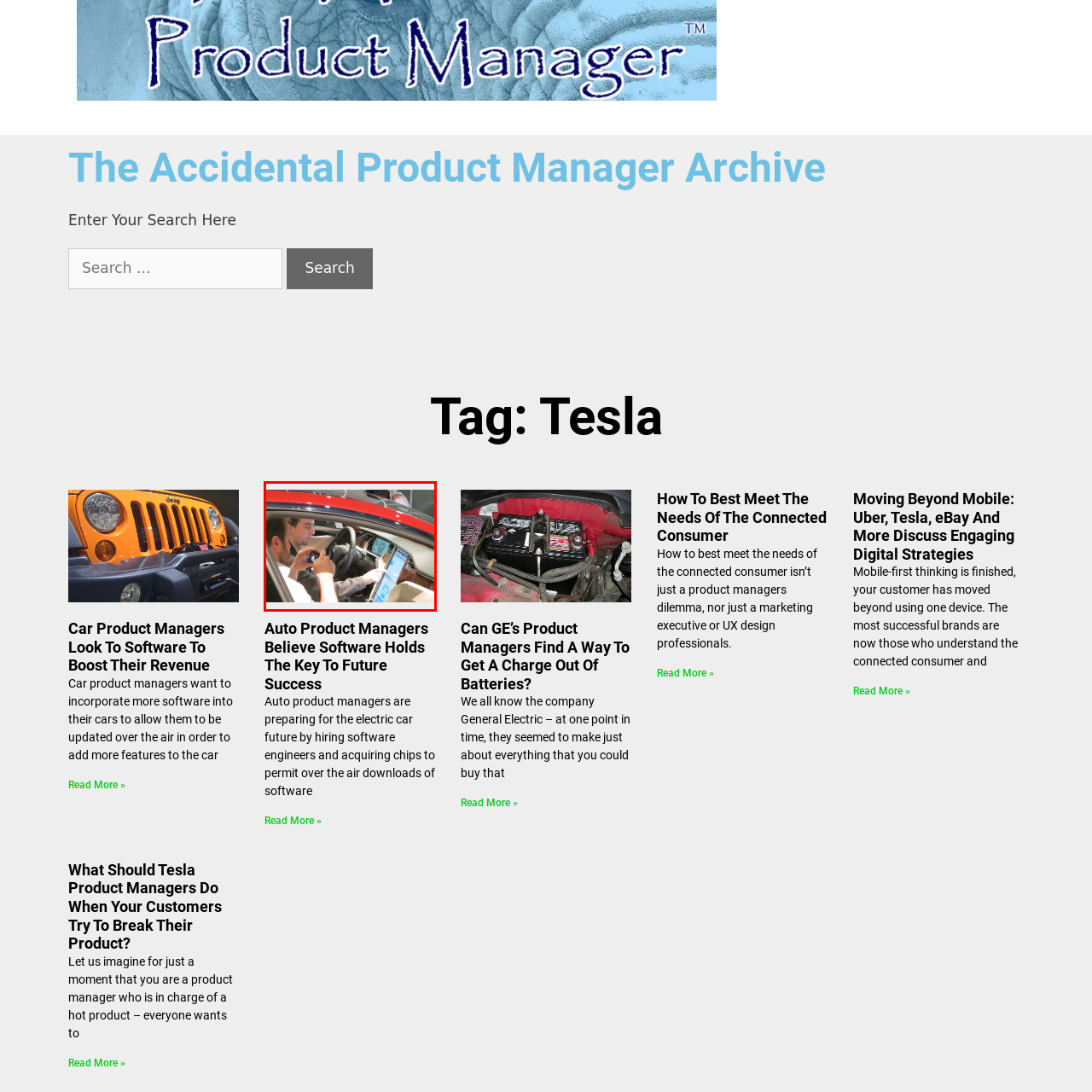What is the material used for the dashboard accents?
Focus on the image enclosed by the red bounding box and elaborate on your answer to the question based on the visual details present.

The image reveals that the vehicle's elegant design includes a stylish dashboard with wood accents, which adds a touch of luxury to the car's interior.